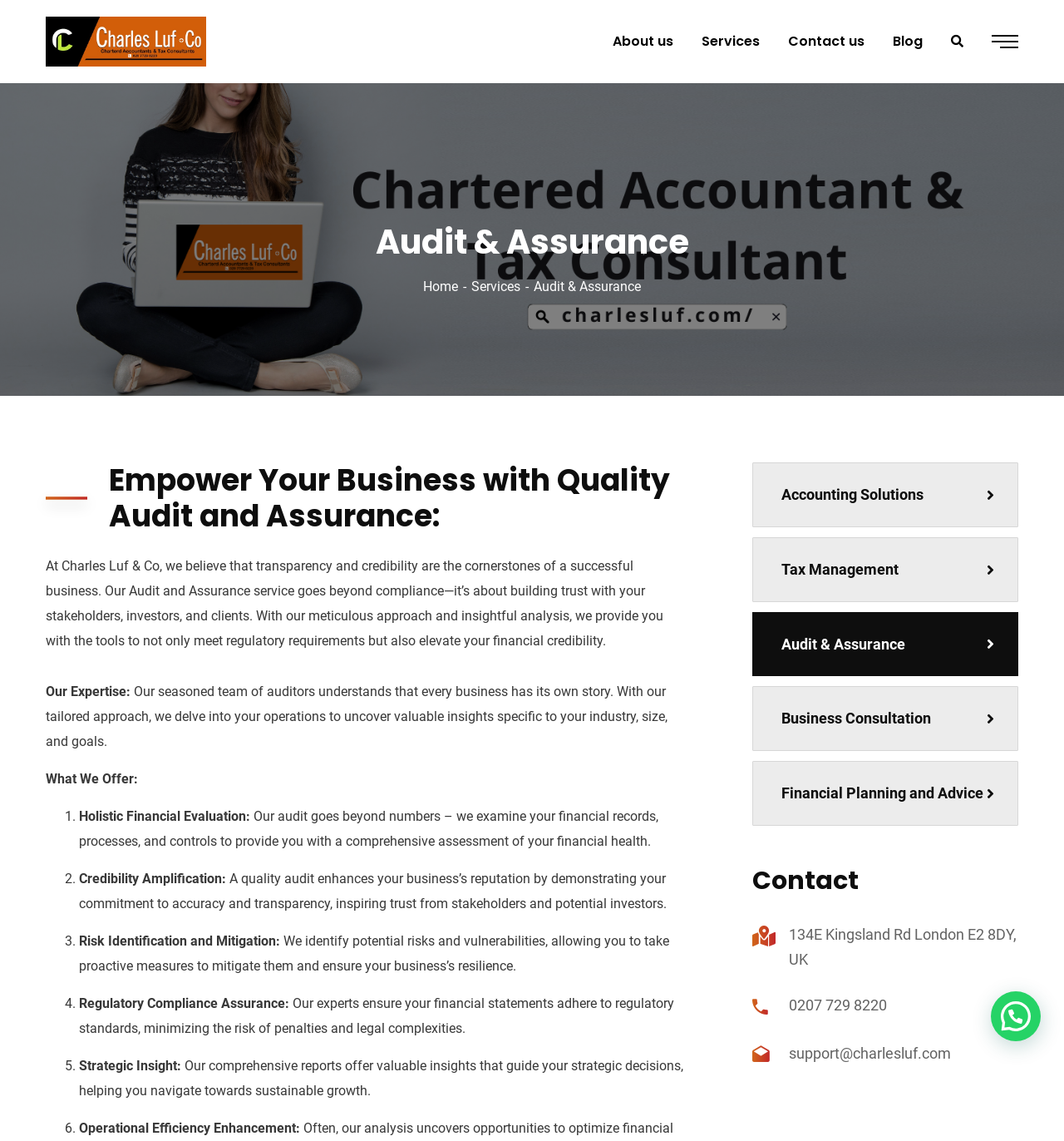Pinpoint the bounding box coordinates of the element that must be clicked to accomplish the following instruction: "Click on Services". The coordinates should be in the format of four float numbers between 0 and 1, i.e., [left, top, right, bottom].

[0.659, 0.0, 0.714, 0.073]